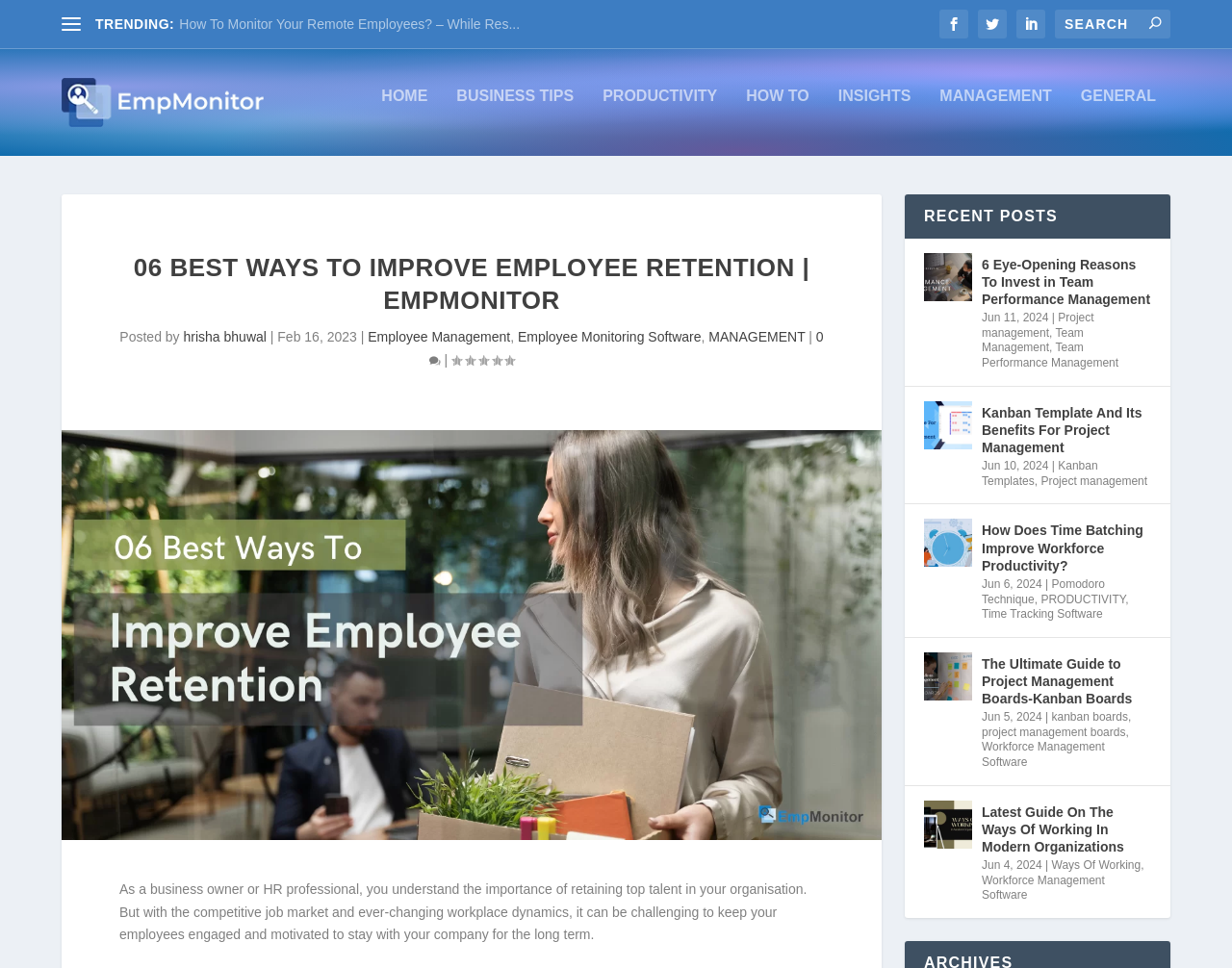Detail the webpage's structure and highlights in your description.

This webpage is about employee retention strategies, specifically presenting 6 proven ways to improve employee retention. At the top, there is a navigation menu with links to "HOME", "BUSINESS TIPS", "PRODUCTIVITY", "HOW TO", "INSIGHTS", "MANAGEMENT", and "GENERAL". Below the navigation menu, there is a heading "06 BEST WAYS TO IMPROVE EMPLOYEE RETENTION | EMPMONITOR" followed by a brief description of the article and its author, "hrisha bhuwal", posted on "Feb 16, 2023". 

To the right of the article description, there are social media links and a search bar. The search bar has a search icon and a placeholder text "Search for:". Below the search bar, there is a rating section with a rating of 0.00 and a comment count of 0.

The main content of the webpage is an article about employee retention strategies, which is divided into sections. The article starts with an introduction, followed by the 6 strategies to improve employee retention. The introduction explains the importance of retaining top talent in an organization and the challenges of keeping employees engaged and motivated.

At the bottom of the webpage, there is a section titled "RECENT POSTS" with 5 recent articles related to project management, team performance, and productivity. Each article has a title, a brief description, and a link to the full article. The articles are accompanied by images and have metadata such as the date posted and categories.